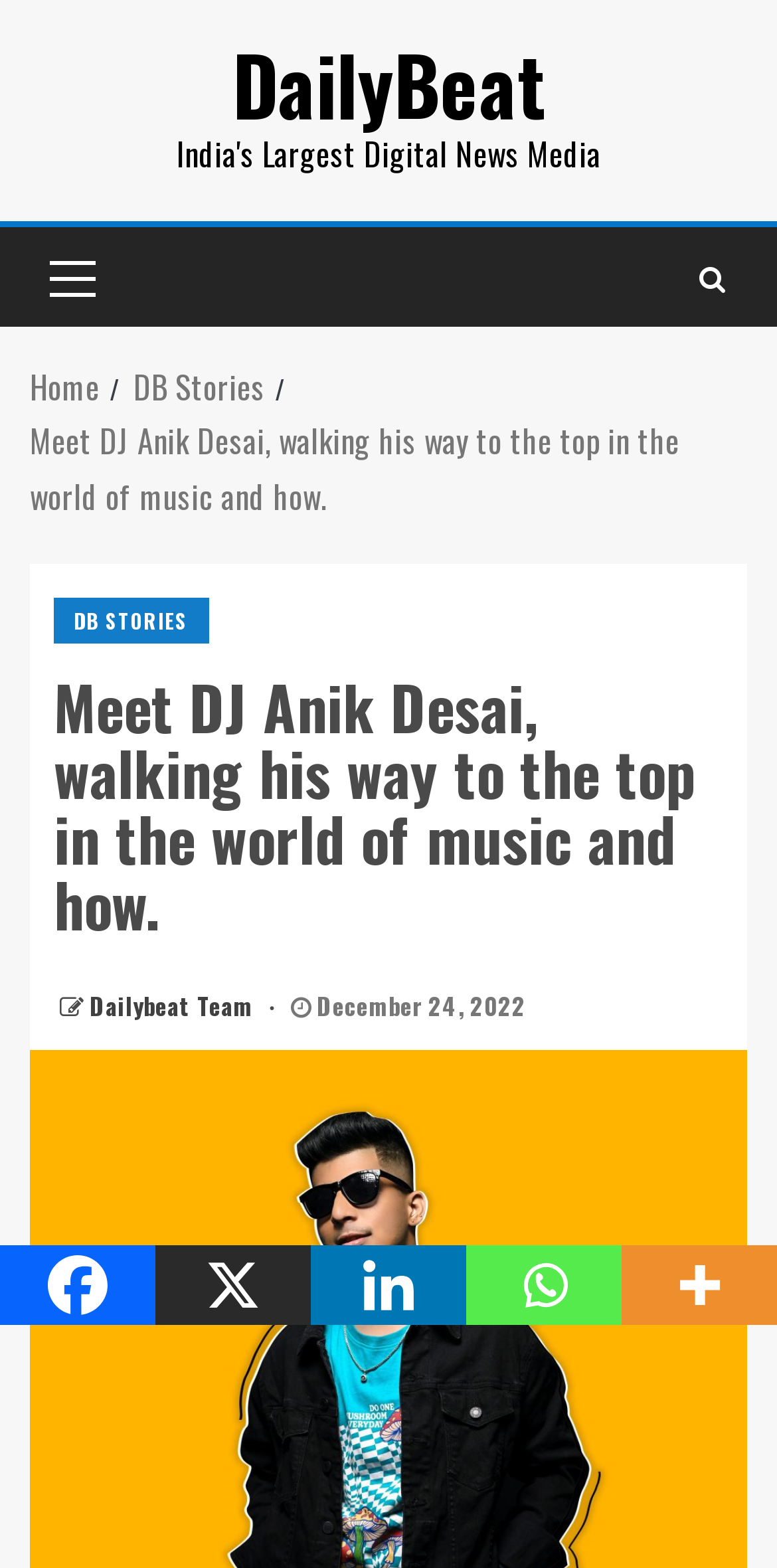What is the name of the DJ featured in the article?
Please respond to the question thoroughly and include all relevant details.

The article's title 'Meet DJ Anik Desai, walking his way to the top in the world of music and how.' indicates that the DJ featured in the article is DJ Anik Desai.